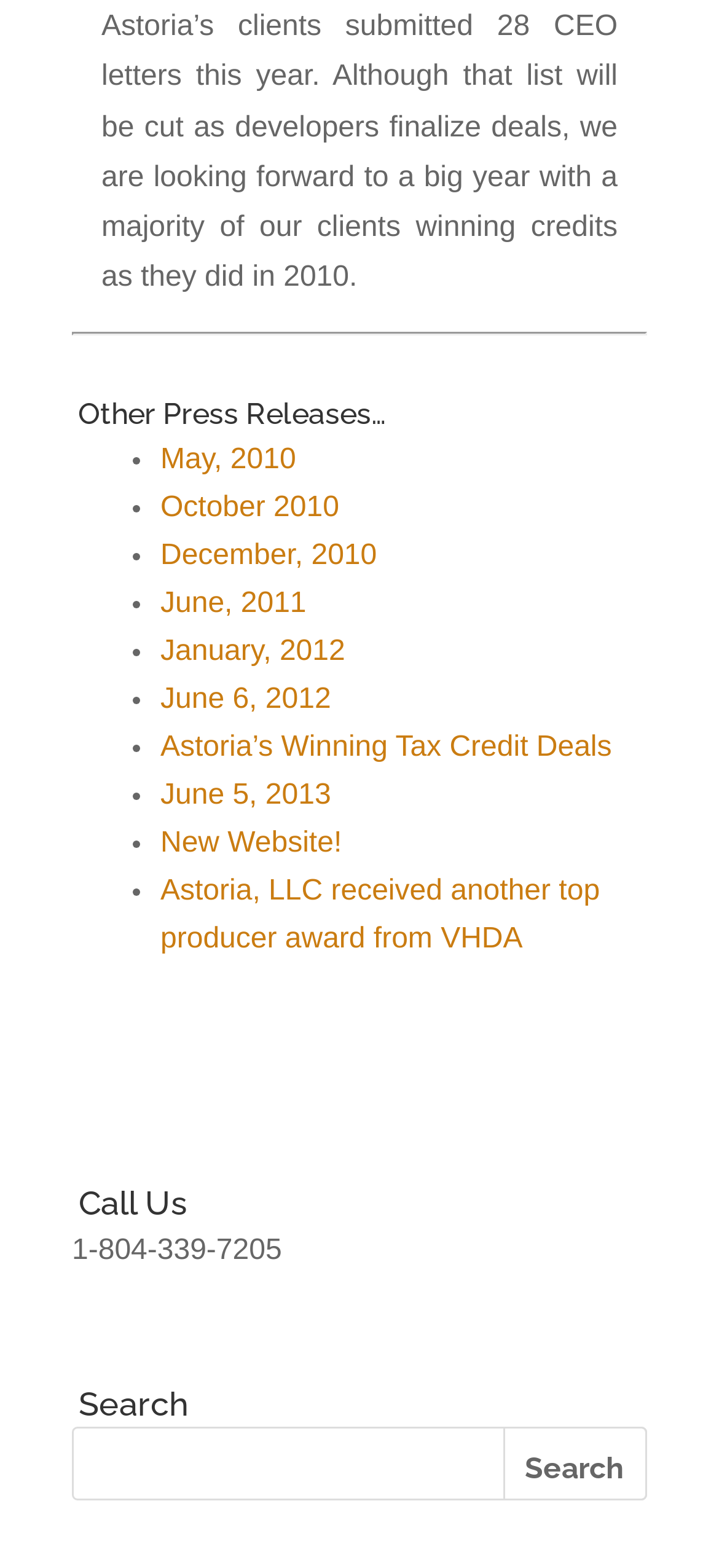Look at the image and answer the question in detail:
How many headings are there on the page?

I identified the headings on the page, which are 'Other Press Releases…', 'Call Us', and 'Search'. There are three headings in total.